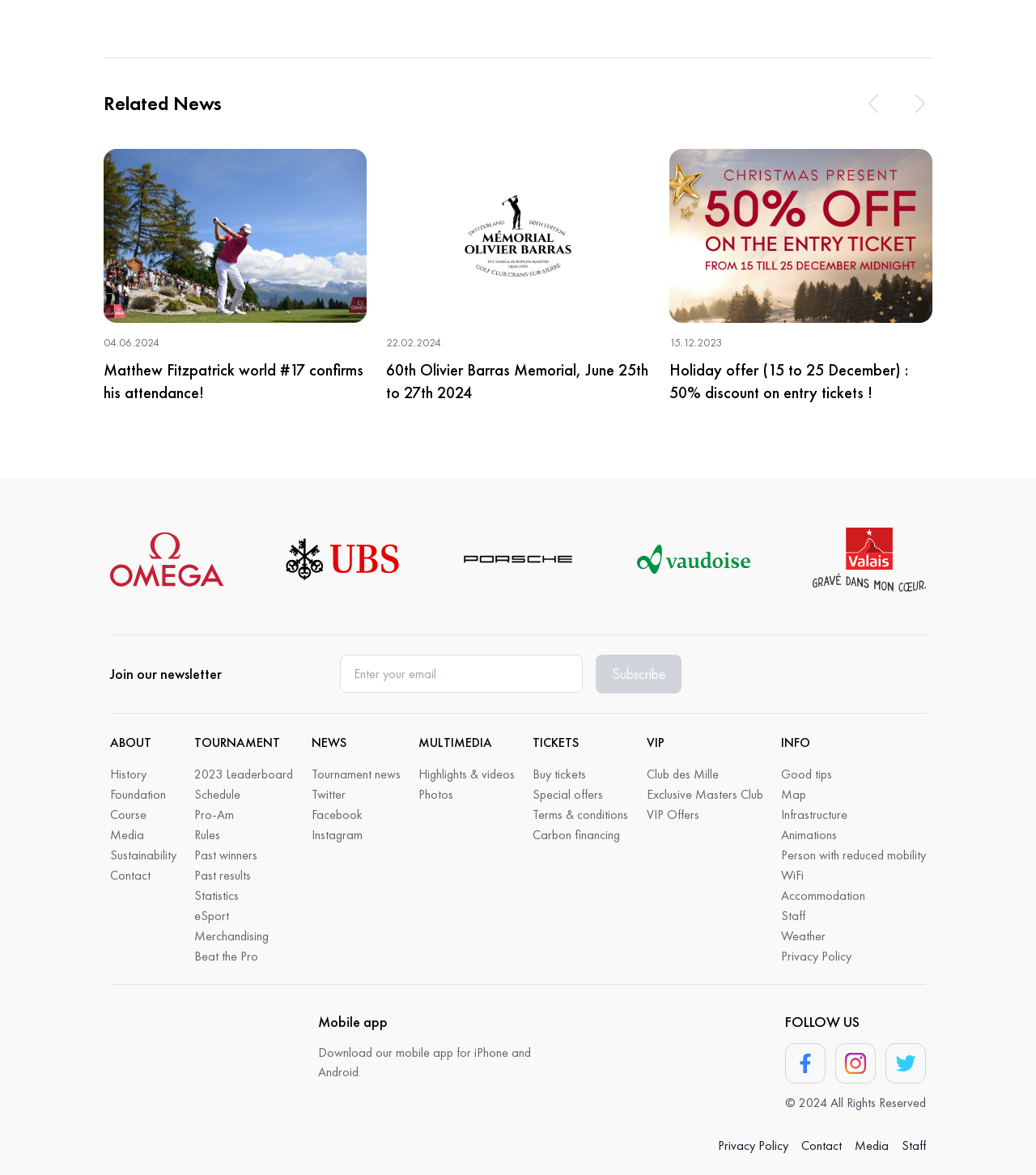Determine the bounding box coordinates of the clickable region to carry out the instruction: "Click the 'Subscribe' button".

[0.575, 0.557, 0.657, 0.59]